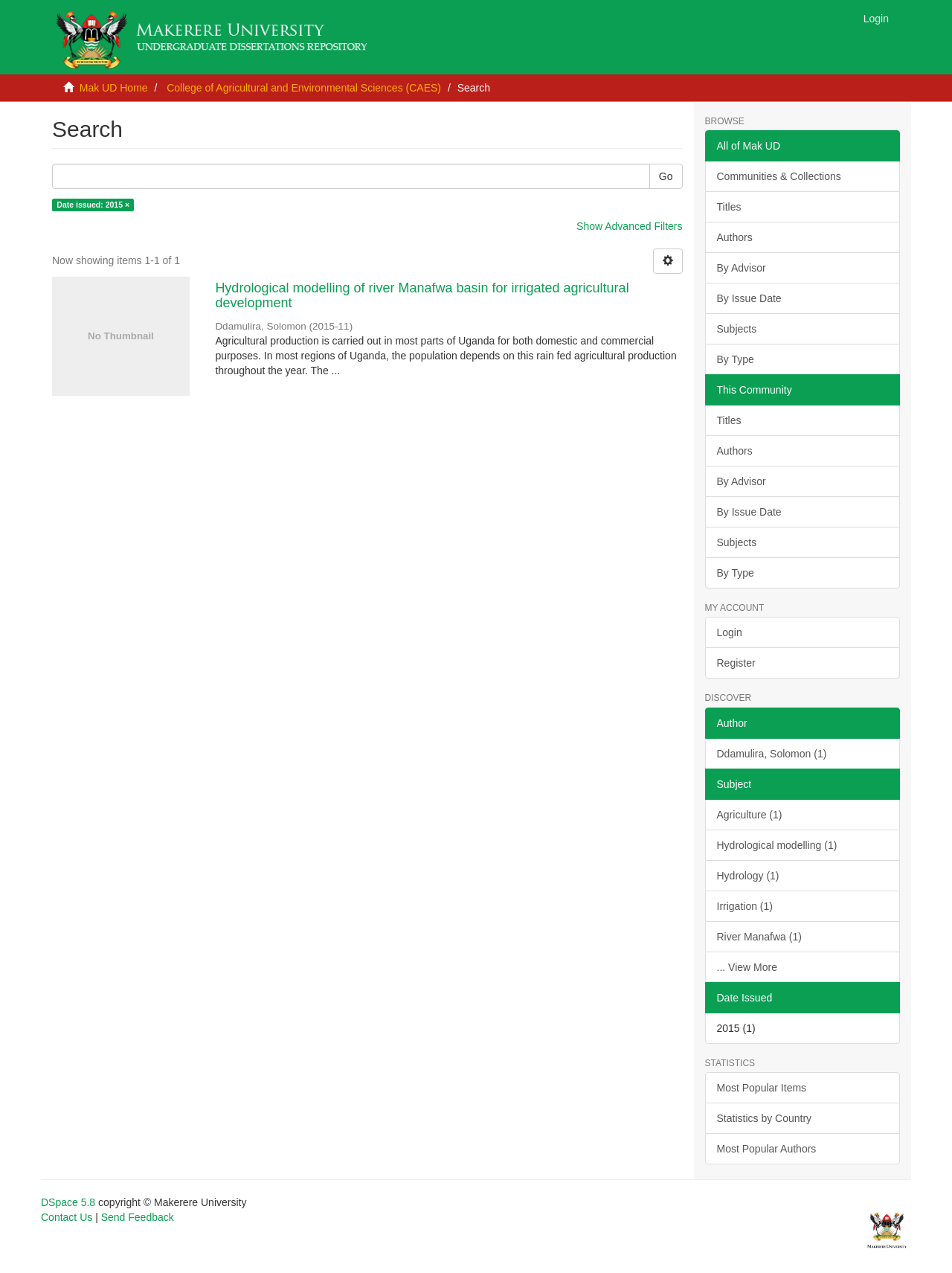Provide a brief response to the question using a single word or phrase: 
Who is the author of the research project?

Ddamulira, Solomon